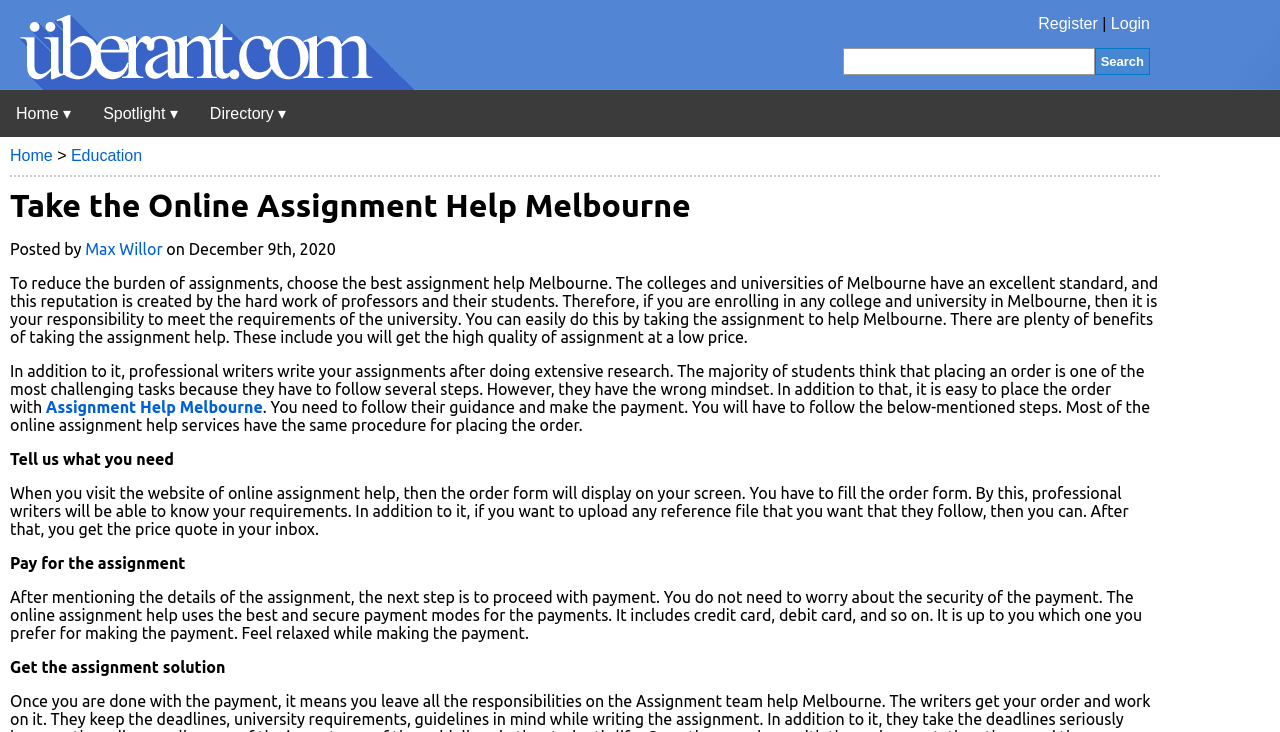Please identify the bounding box coordinates of the element I need to click to follow this instruction: "View social media profiles".

None